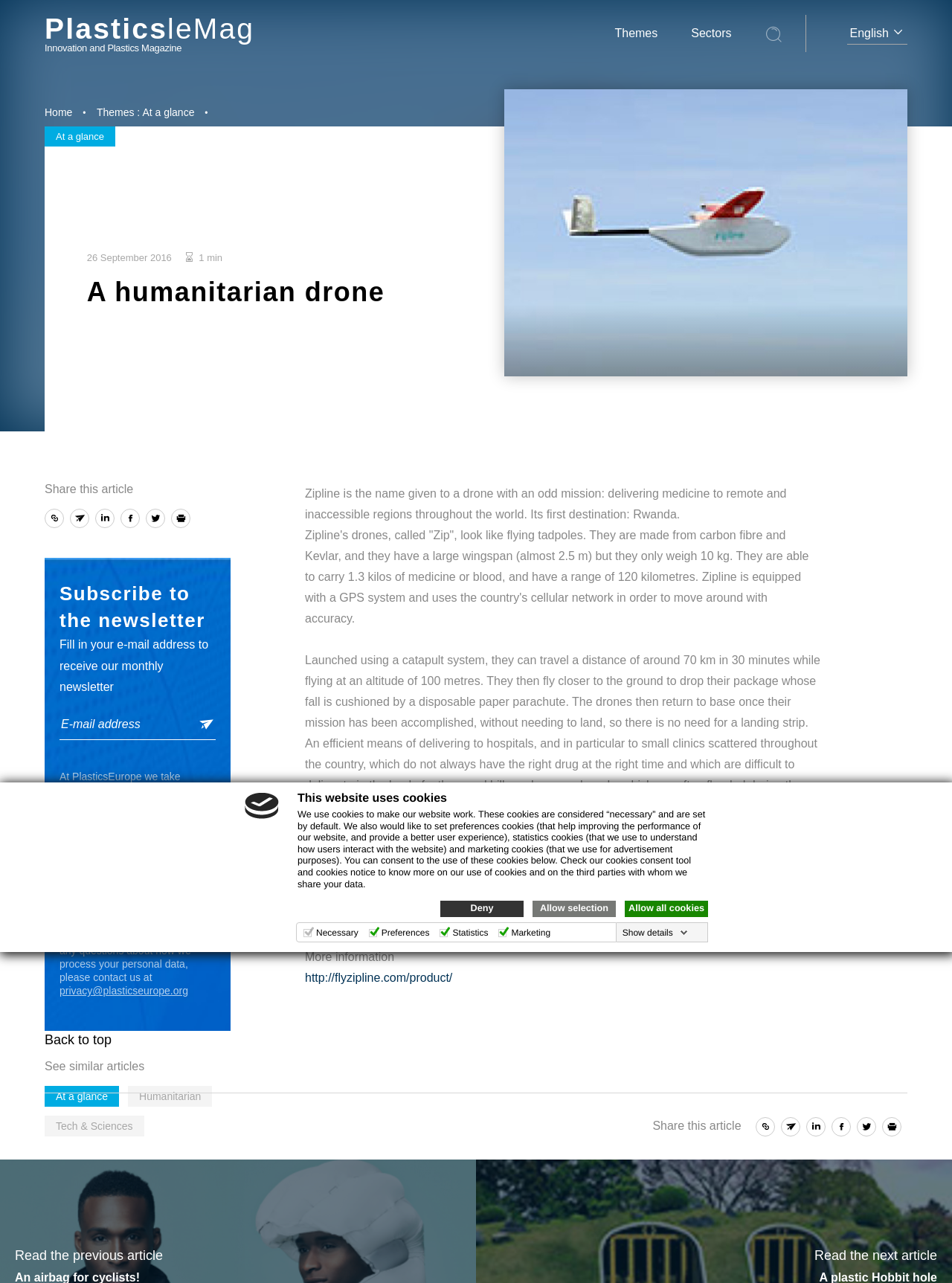Identify and provide the bounding box for the element described by: "Themes : At a glance".

[0.101, 0.082, 0.204, 0.093]